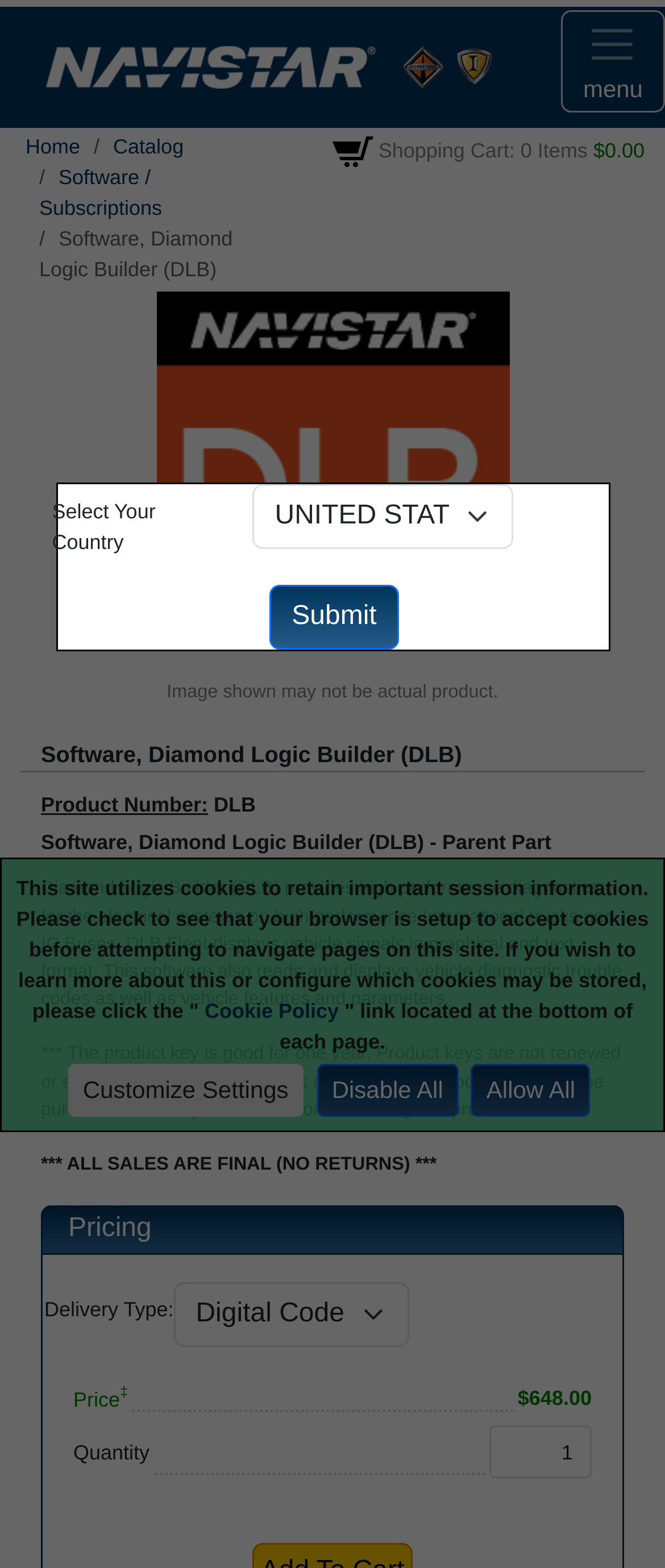What is the price of the product?
Give a detailed response to the question by analyzing the screenshot.

I found the price of the product by looking at the static text elements on the webpage. The element with the text '$648.00' is located near the 'Price' label, indicating that it is the price of the product.